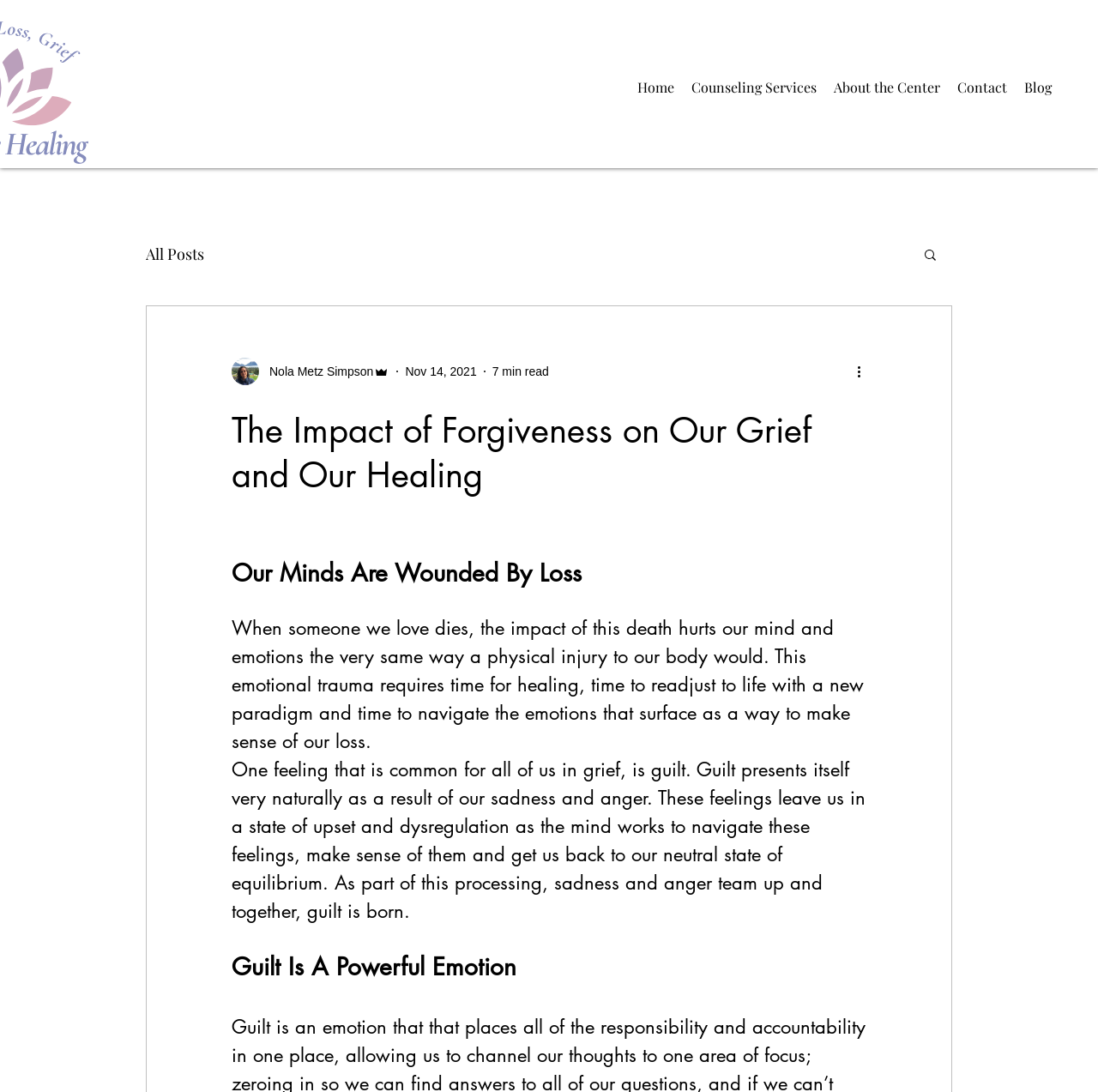Please identify the bounding box coordinates of the area I need to click to accomplish the following instruction: "view more actions".

[0.778, 0.331, 0.797, 0.35]